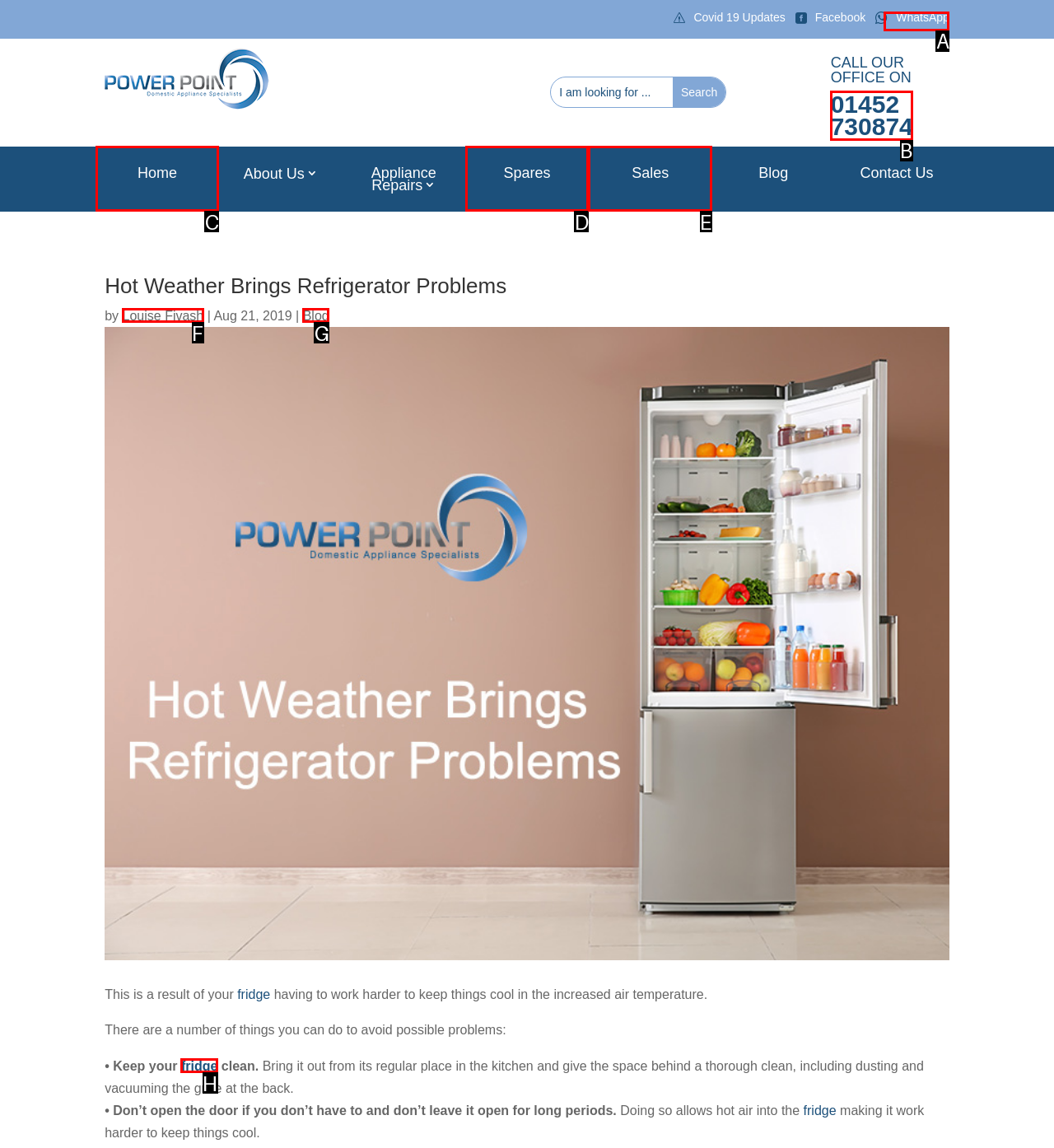Select the HTML element that needs to be clicked to carry out the task: Call the office
Provide the letter of the correct option.

B